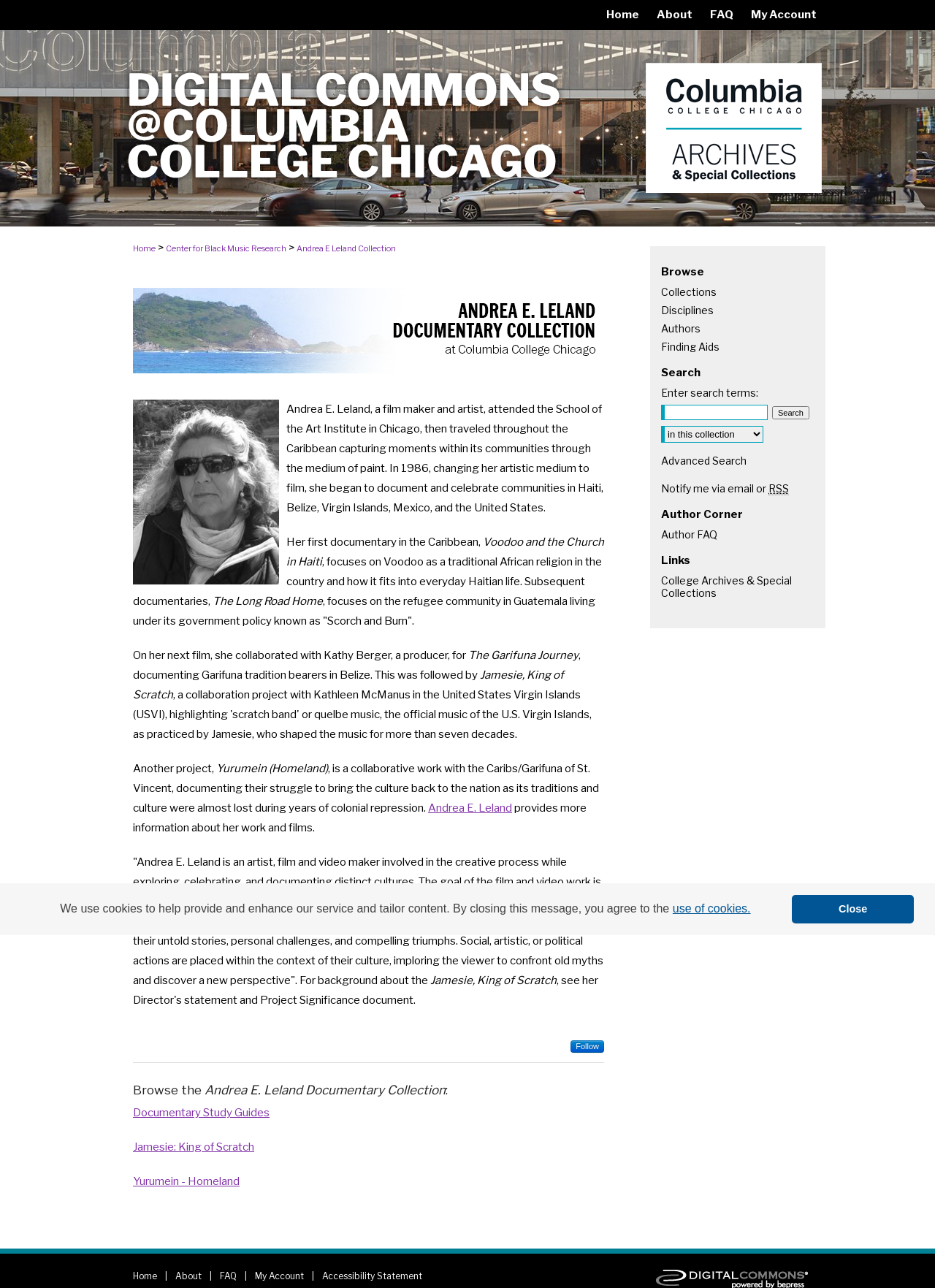Provide the bounding box coordinates for the area that should be clicked to complete the instruction: "Follow the link to 'Andrea E. Leland'".

[0.458, 0.622, 0.548, 0.632]